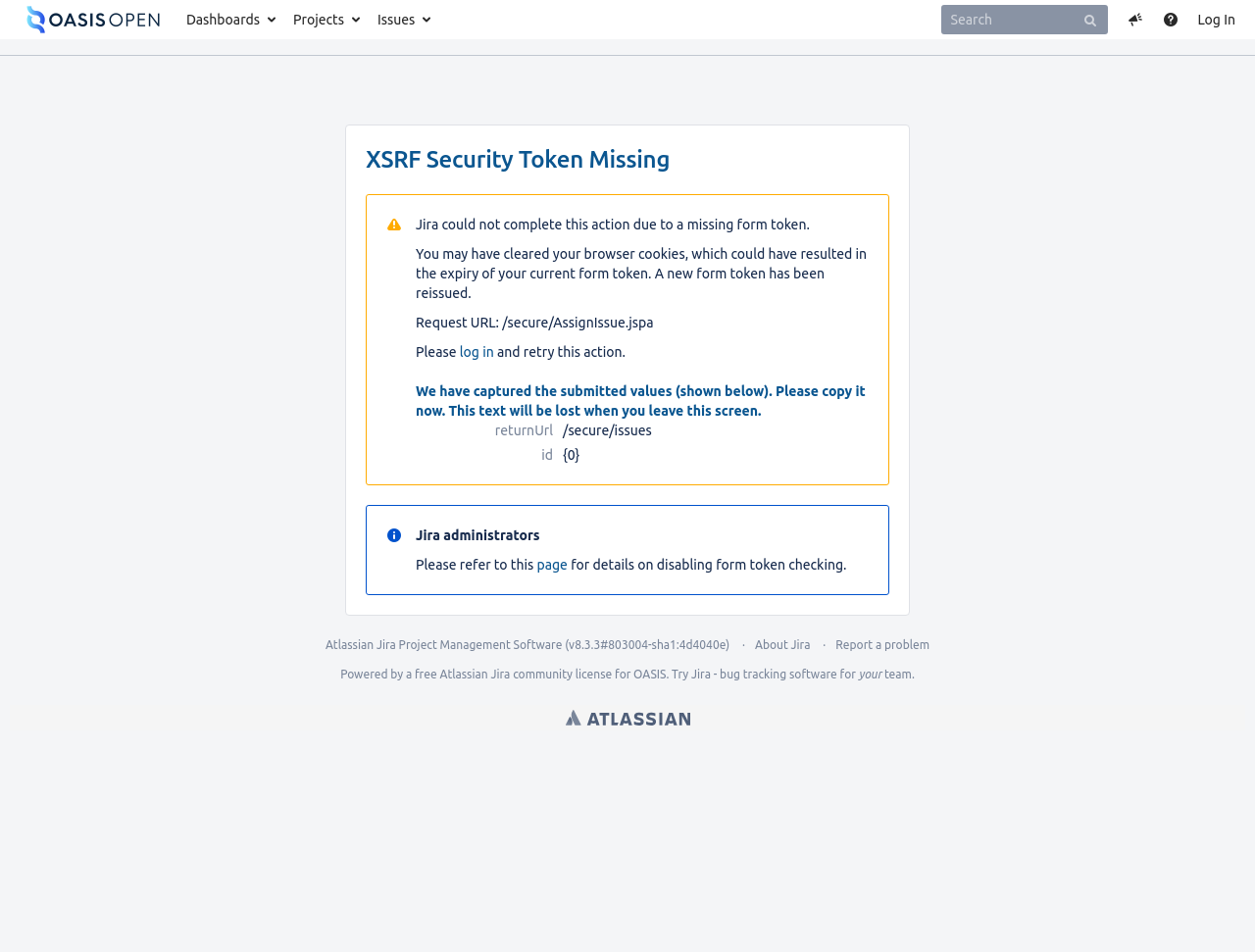Based on the provided description, "alt="OASIS Technical Committees Issue Tracker"", find the bounding box of the corresponding UI element in the screenshot.

[0.008, 0.0, 0.141, 0.041]